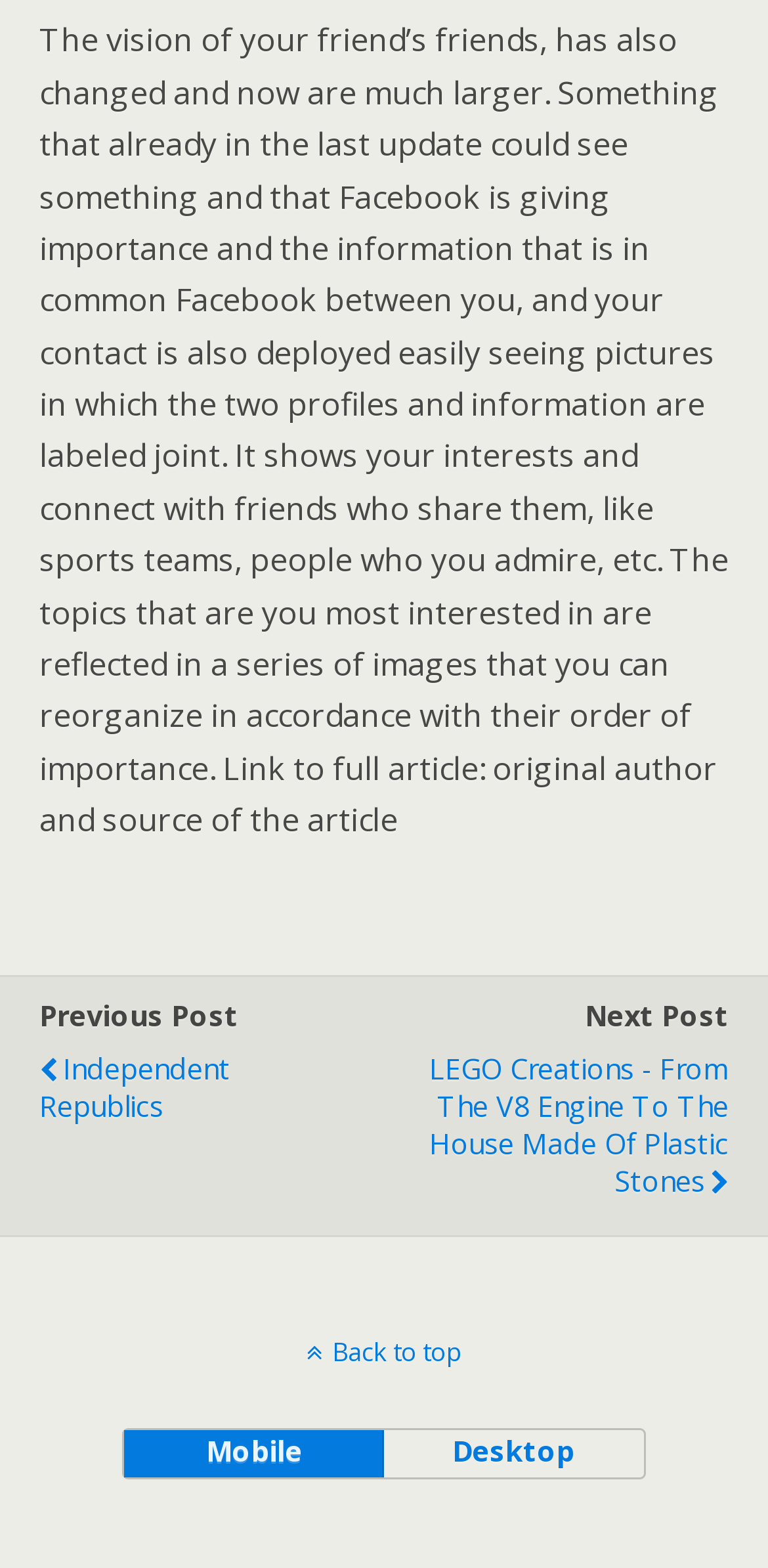Identify the bounding box for the UI element described as: "Independent Republics". Ensure the coordinates are four float numbers between 0 and 1, formatted as [left, top, right, bottom].

[0.051, 0.659, 0.491, 0.727]